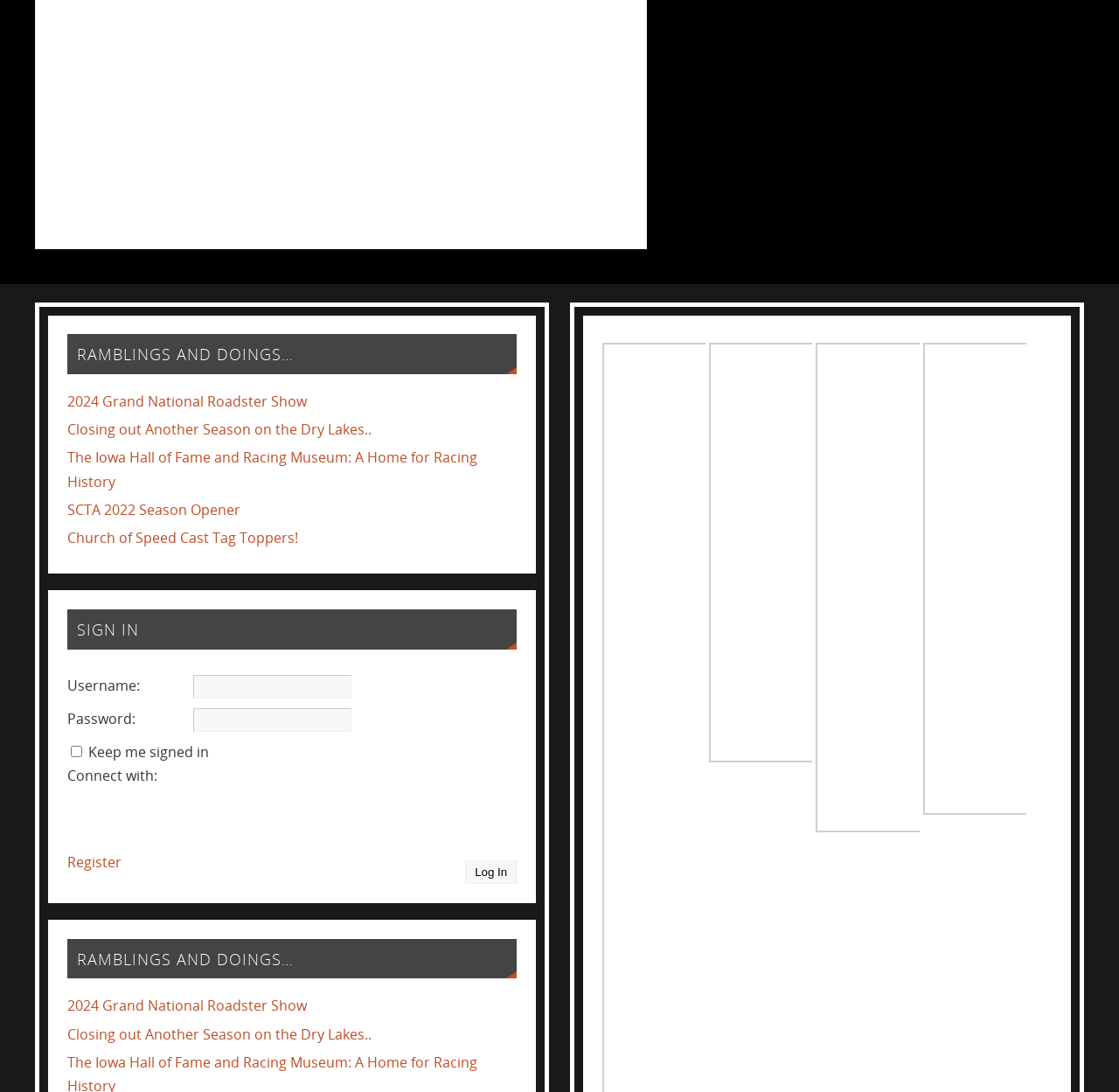Please determine the bounding box coordinates, formatted as (top-left x, top-left y, bottom-right x, bottom-right y), with all values as floating point numbers between 0 and 1. Identify the bounding box of the region described as: Register

[0.06, 0.779, 0.108, 0.801]